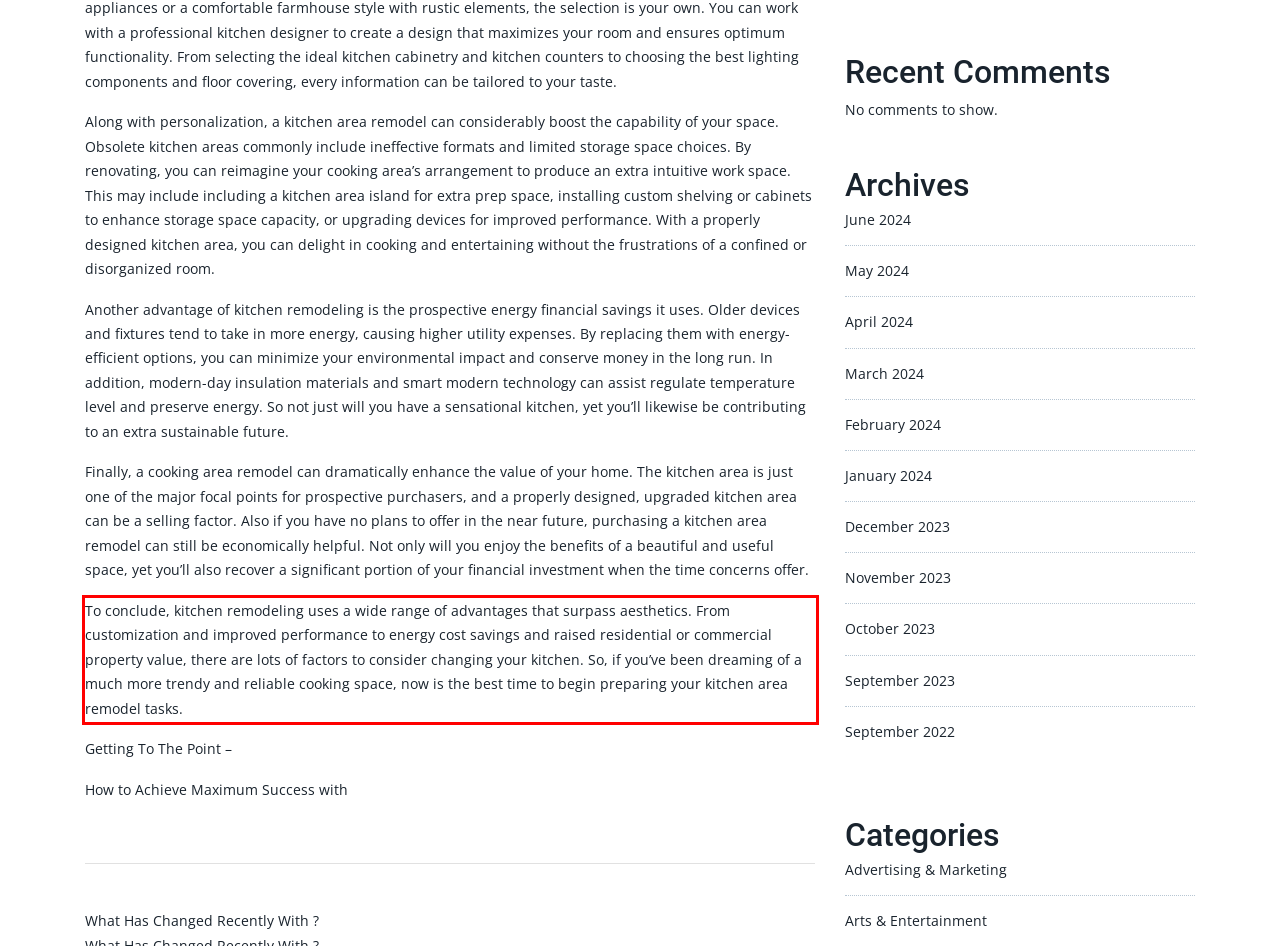Given a screenshot of a webpage with a red bounding box, please identify and retrieve the text inside the red rectangle.

To conclude, kitchen remodeling uses a wide range of advantages that surpass aesthetics. From customization and improved performance to energy cost savings and raised residential or commercial property value, there are lots of factors to consider changing your kitchen. So, if you’ve been dreaming of a much more trendy and reliable cooking space, now is the best time to begin preparing your kitchen area remodel tasks.